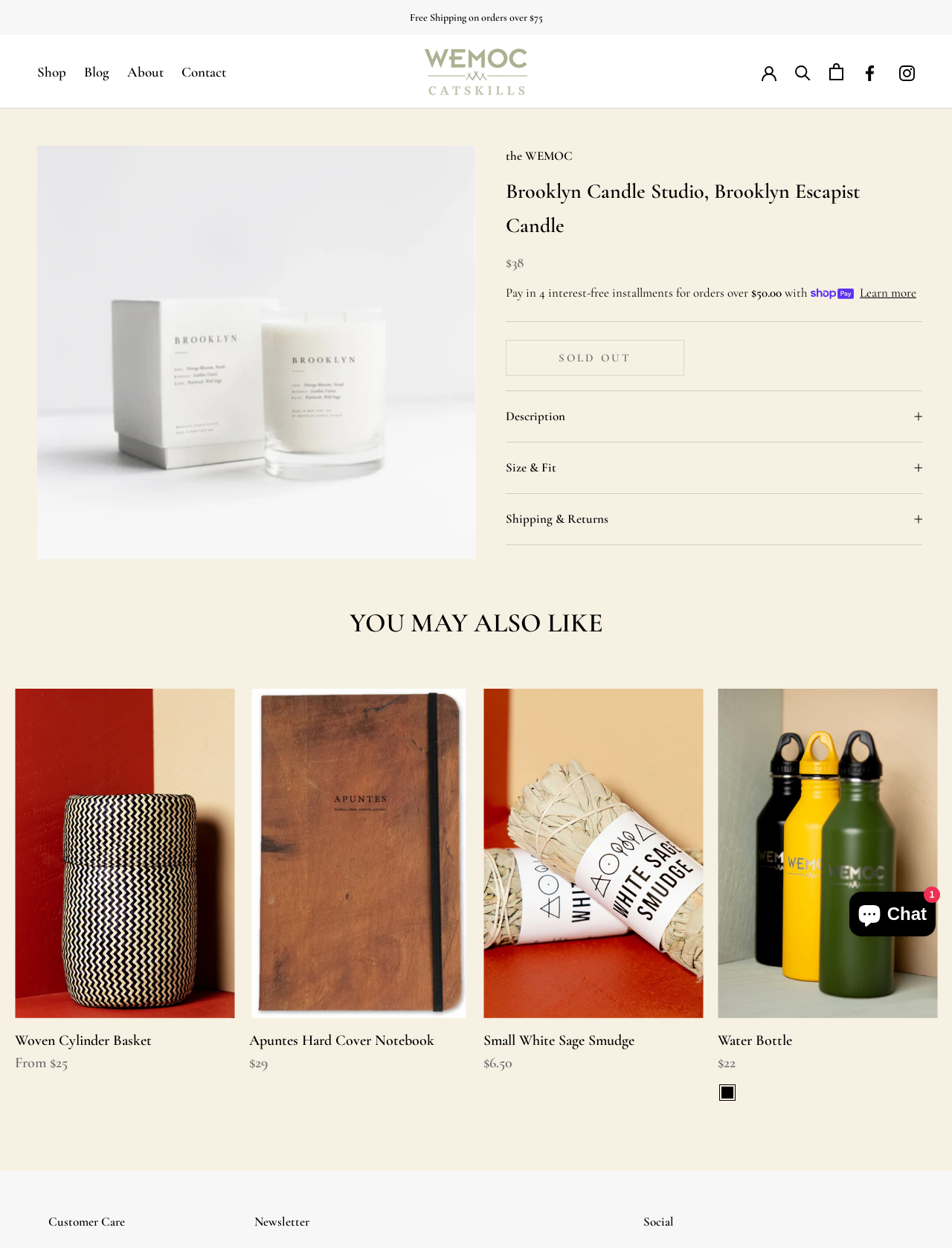What is the name of the social media platform with an icon?
Please answer the question with a single word or phrase, referencing the image.

Facebook